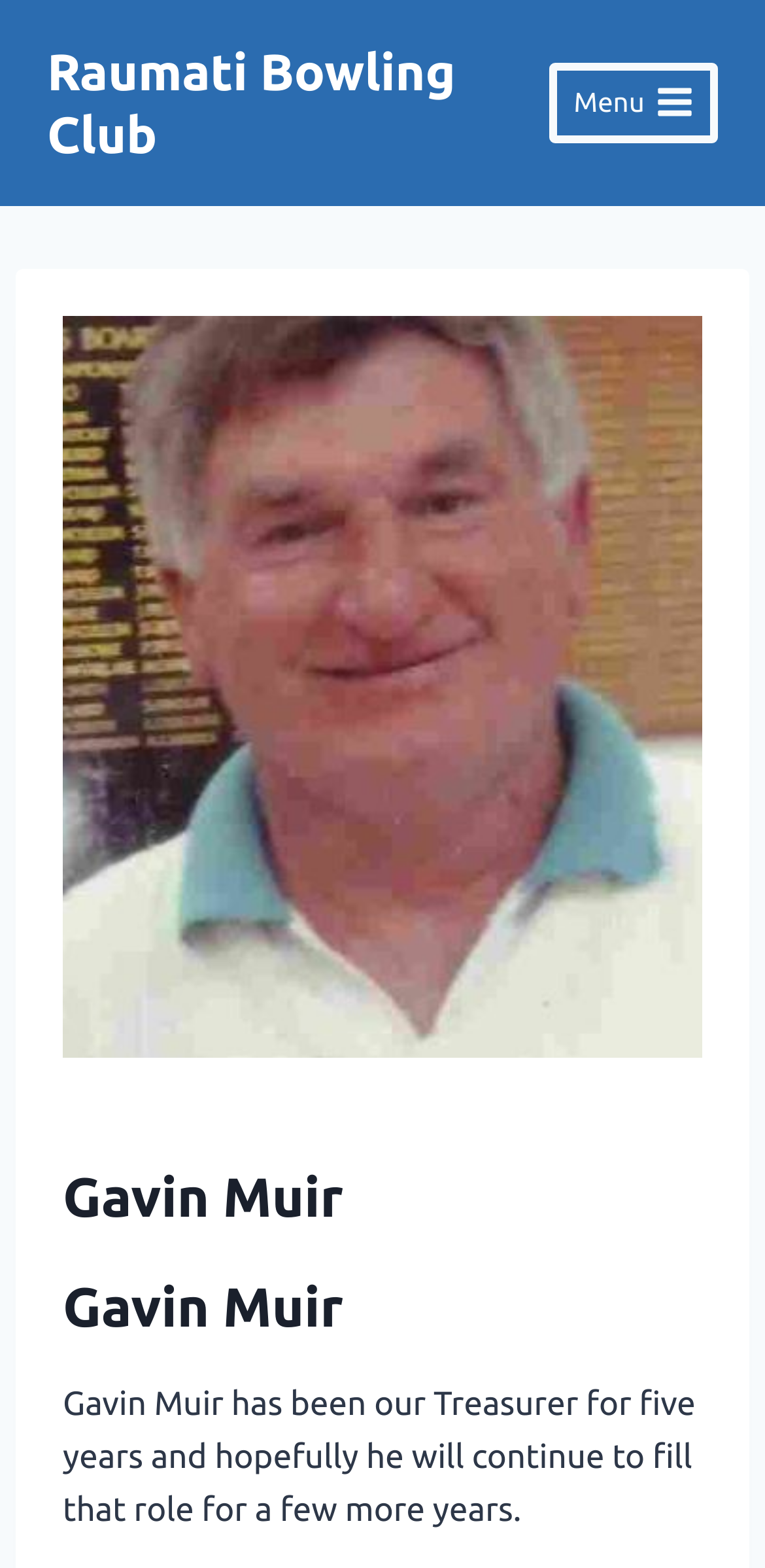What is Gavin Muir's role in the club?
Based on the image, give a concise answer in the form of a single word or short phrase.

Treasurer